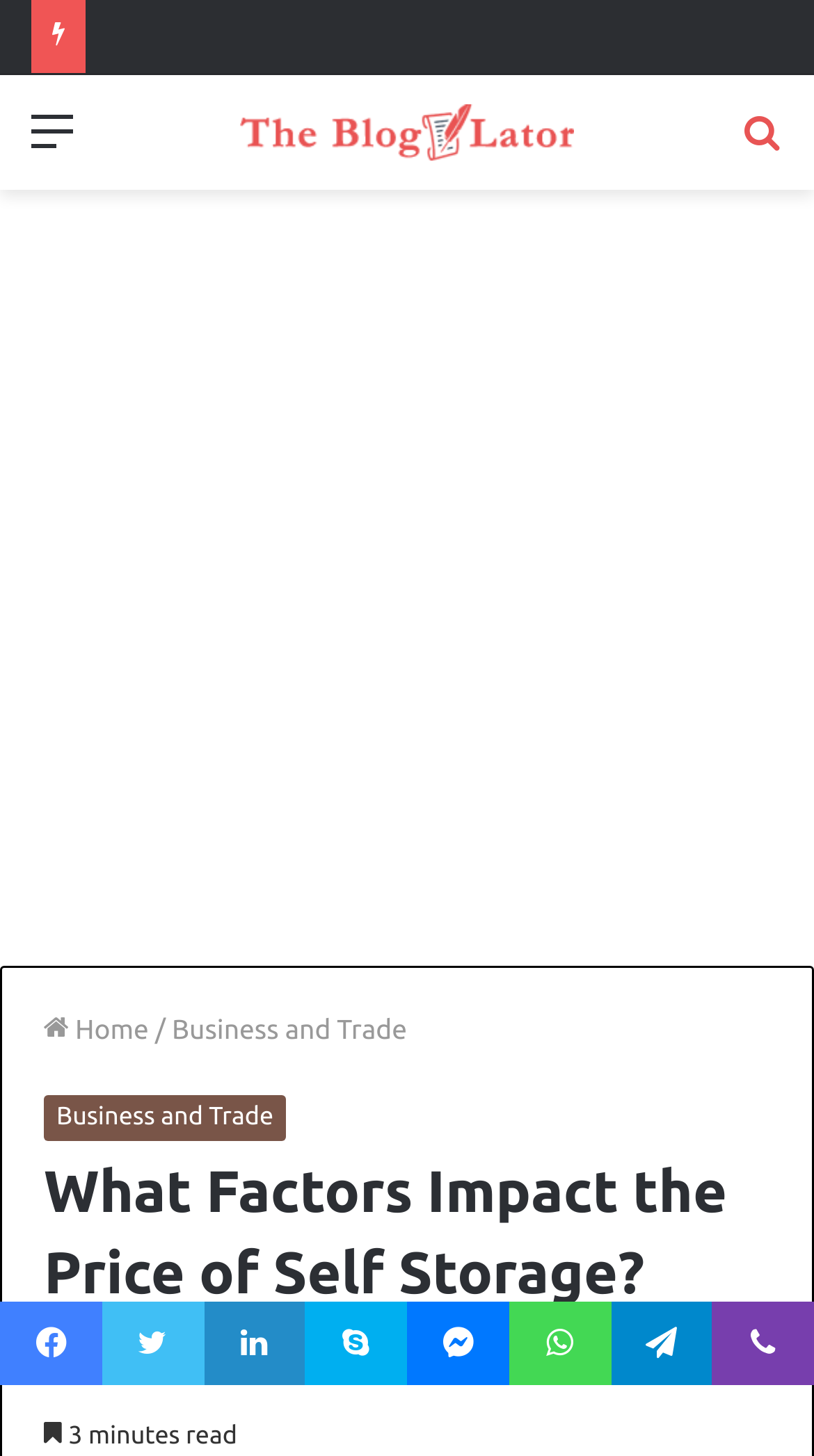Respond to the following query with just one word or a short phrase: 
What is the date of the blog post?

May 30, 2022